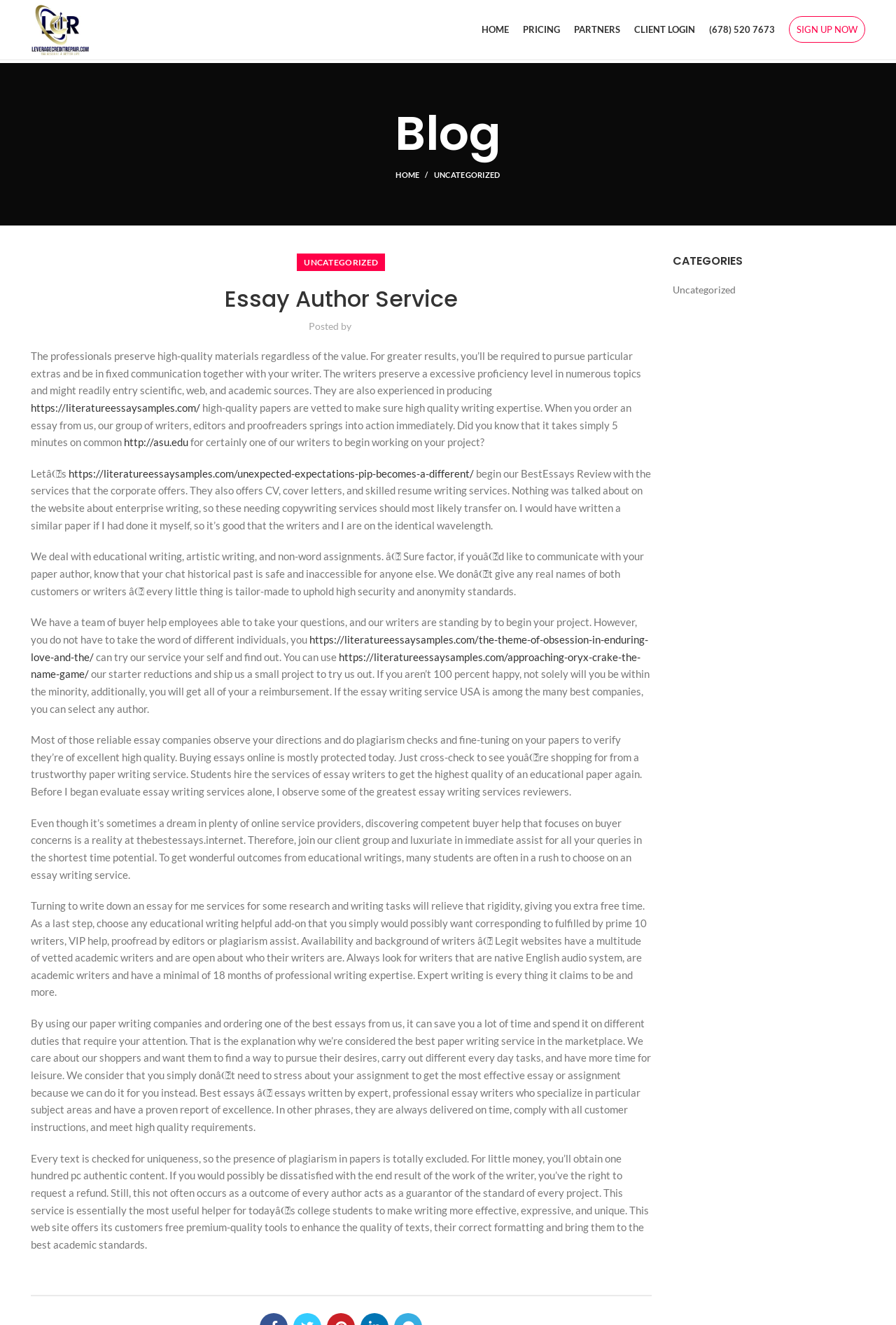Please find the bounding box coordinates (top-left x, top-left y, bottom-right x, bottom-right y) in the screenshot for the UI element described as follows: (678) 520 7673

[0.784, 0.012, 0.873, 0.033]